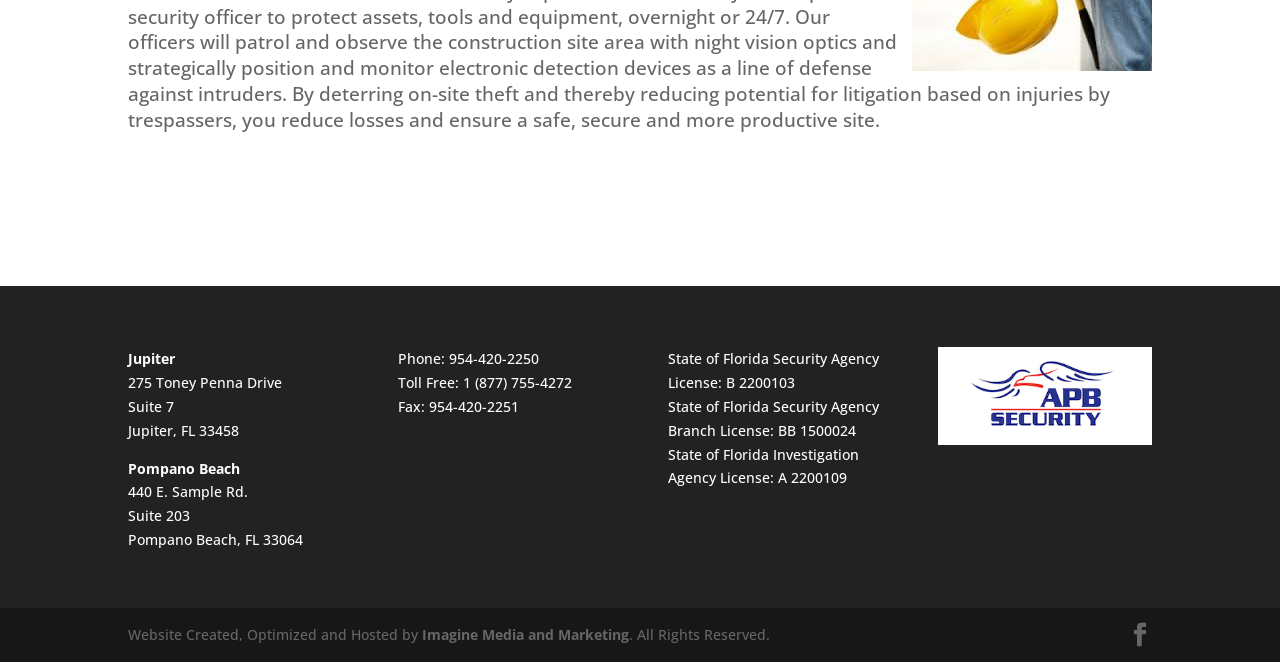Find the bounding box coordinates for the UI element that matches this description: "1 (877) 755-4272".

[0.362, 0.564, 0.447, 0.592]